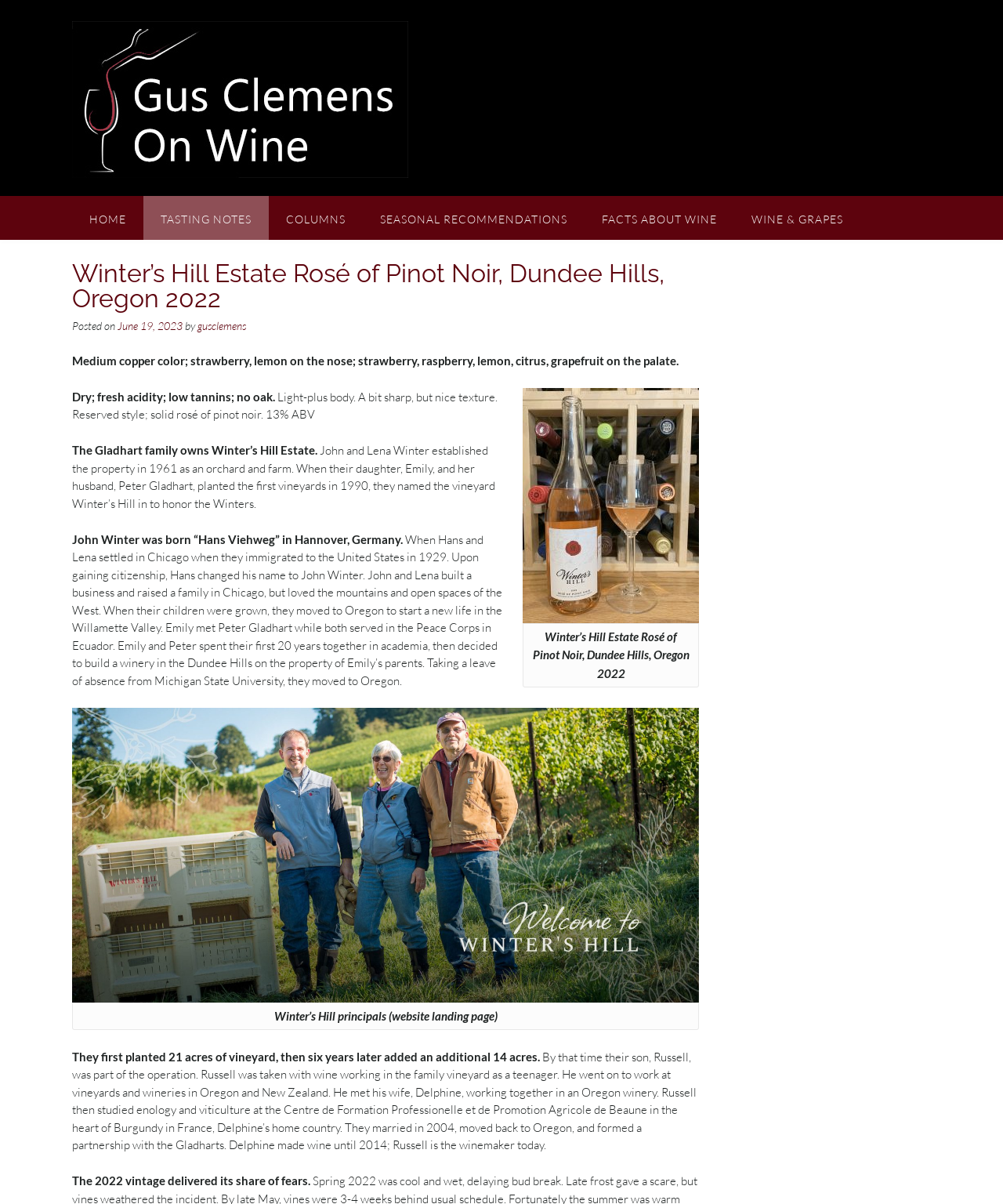Please identify the bounding box coordinates of the element's region that I should click in order to complete the following instruction: "Read the article posted on June 19, 2023". The bounding box coordinates consist of four float numbers between 0 and 1, i.e., [left, top, right, bottom].

[0.117, 0.265, 0.182, 0.276]